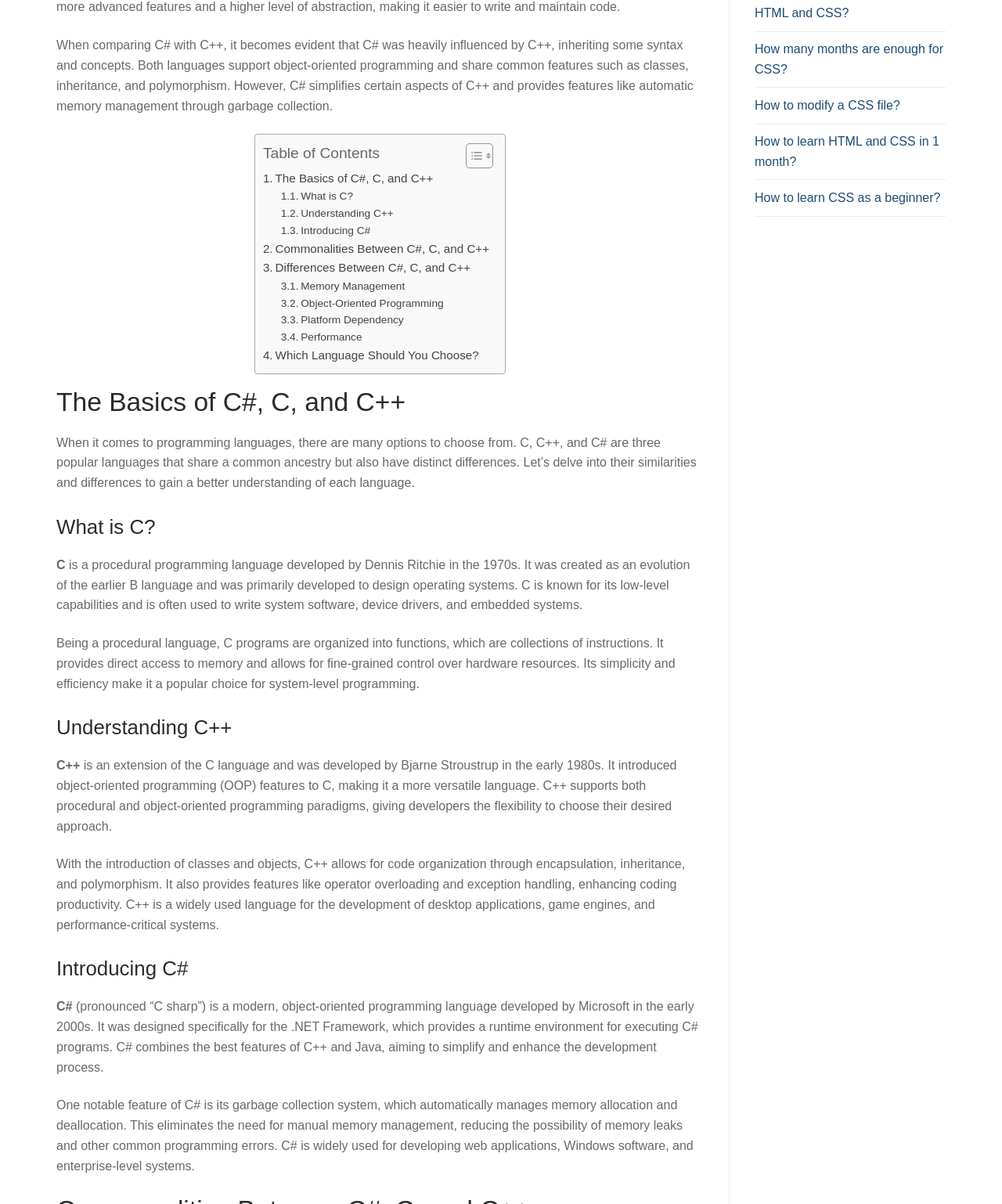Provide the bounding box for the UI element matching this description: "Which Language Should You Choose?".

[0.262, 0.288, 0.478, 0.303]